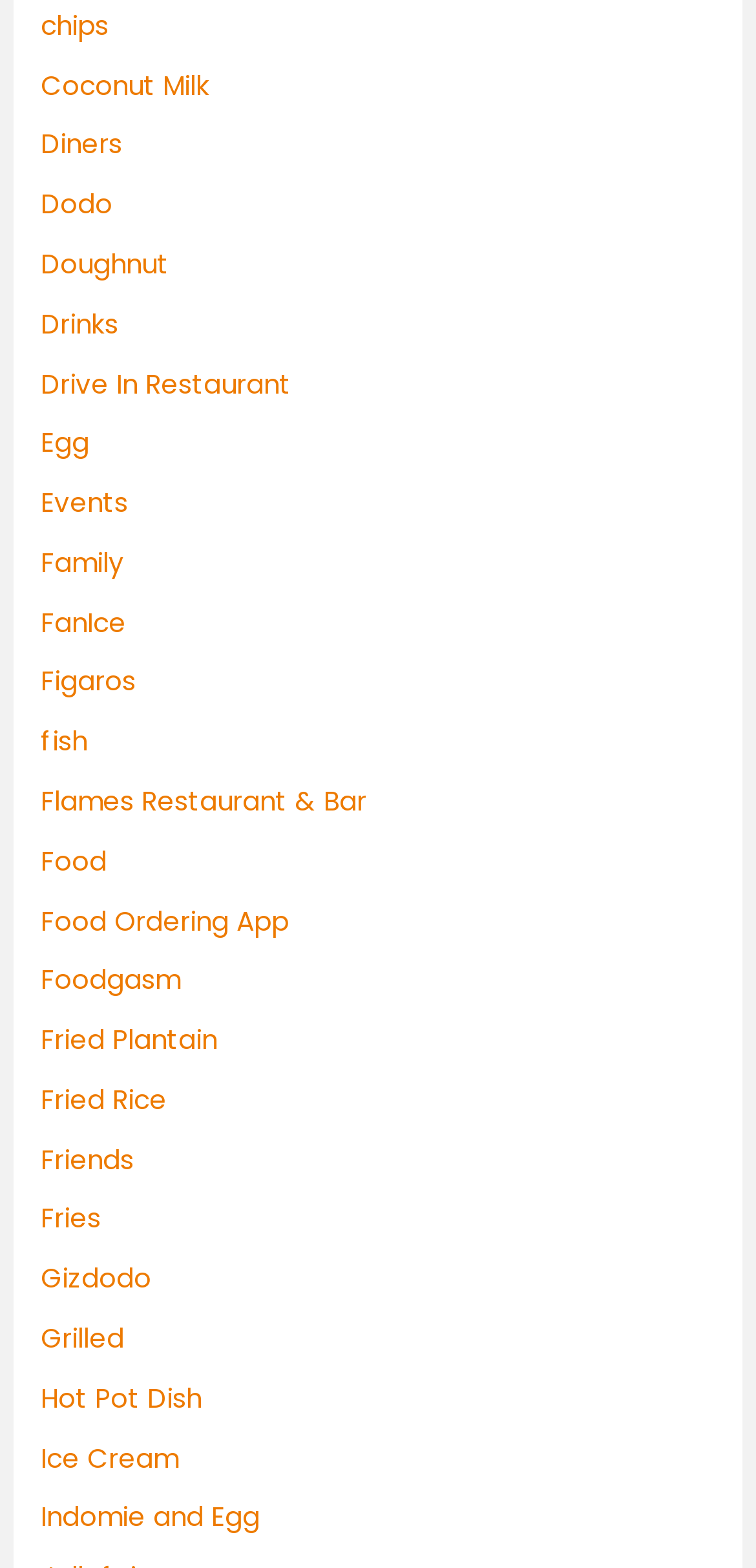Give the bounding box coordinates for this UI element: "Hot Pot Dish". The coordinates should be four float numbers between 0 and 1, arranged as [left, top, right, bottom].

[0.054, 0.88, 0.267, 0.904]